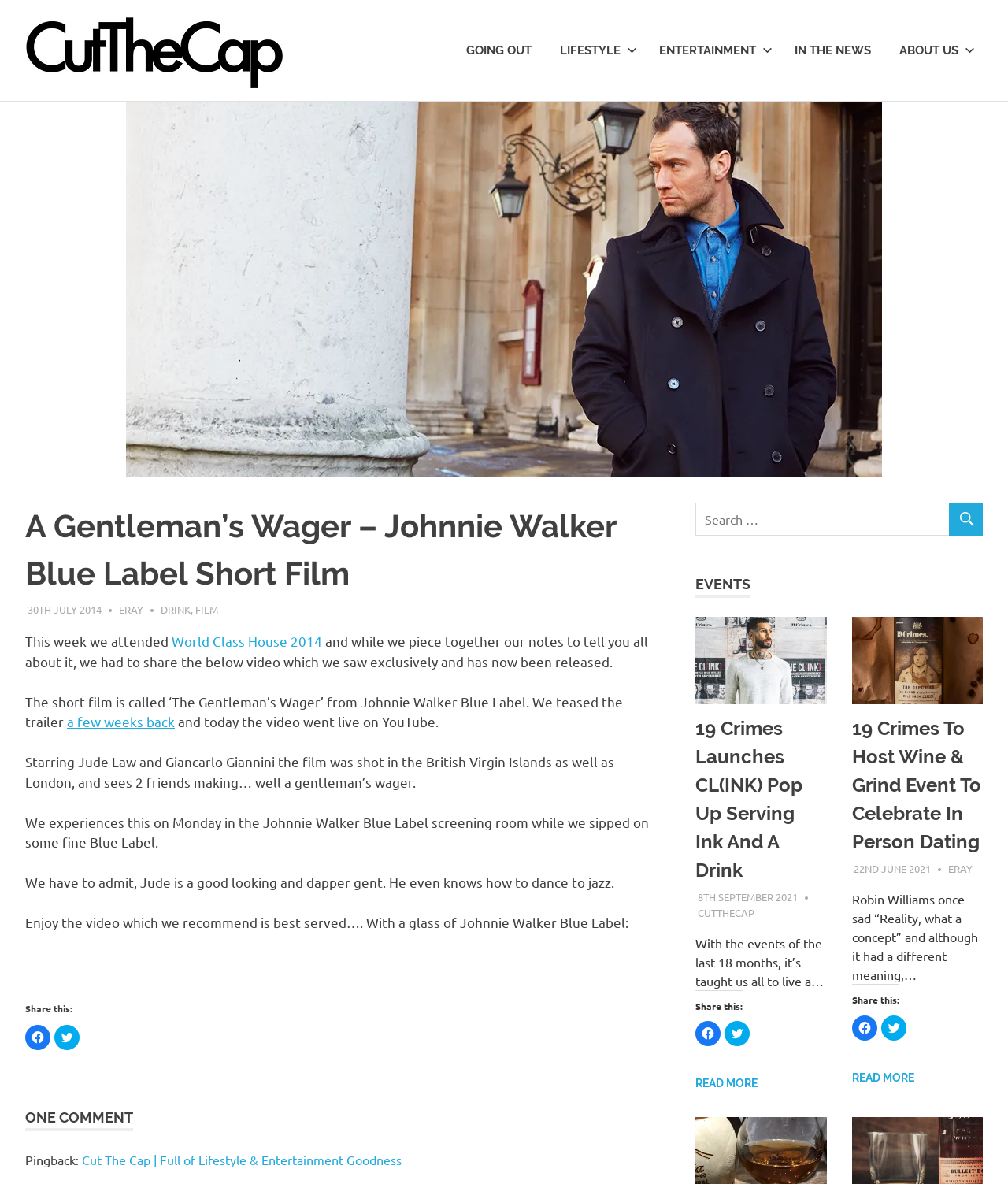Find the bounding box coordinates of the element's region that should be clicked in order to follow the given instruction: "Search for something". The coordinates should consist of four float numbers between 0 and 1, i.e., [left, top, right, bottom].

[0.69, 0.424, 0.975, 0.452]